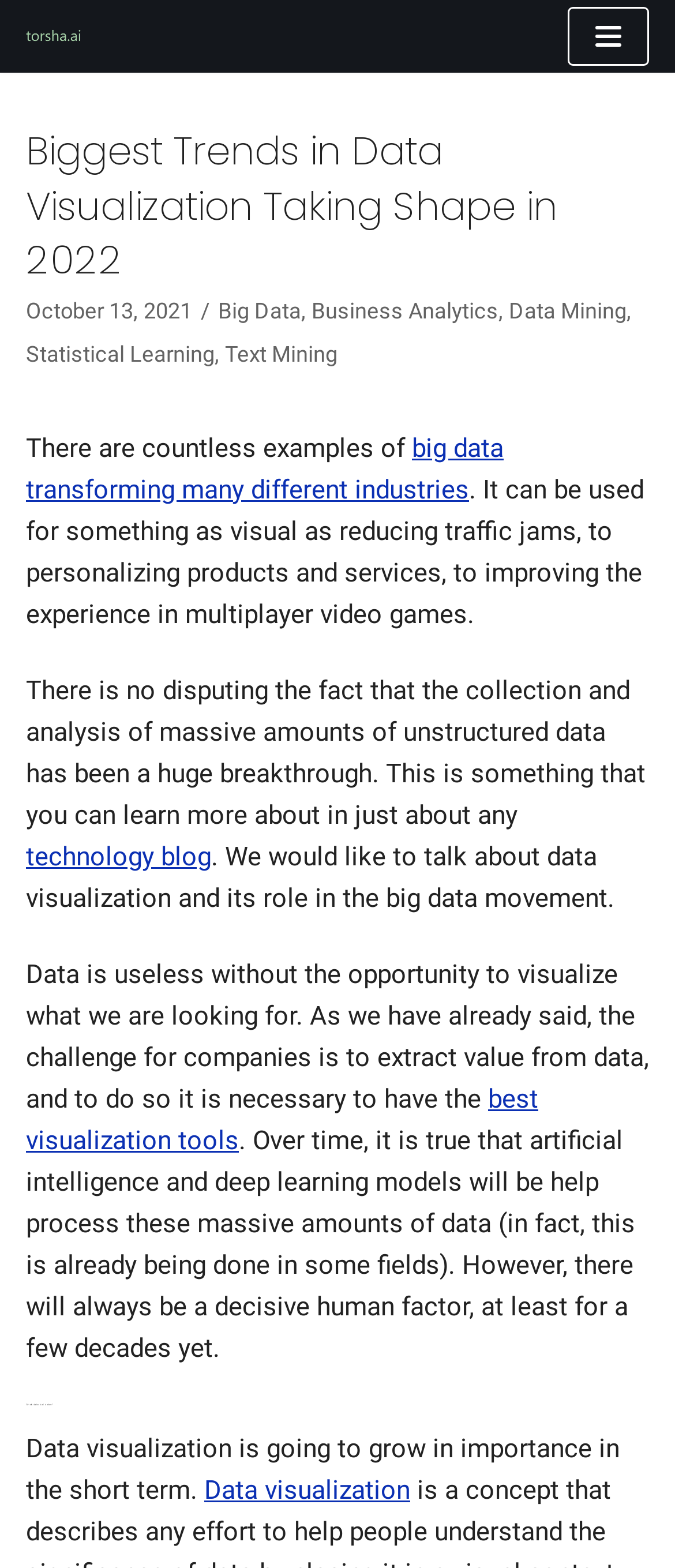Please give a one-word or short phrase response to the following question: 
What is the date of the article?

October 13, 2021